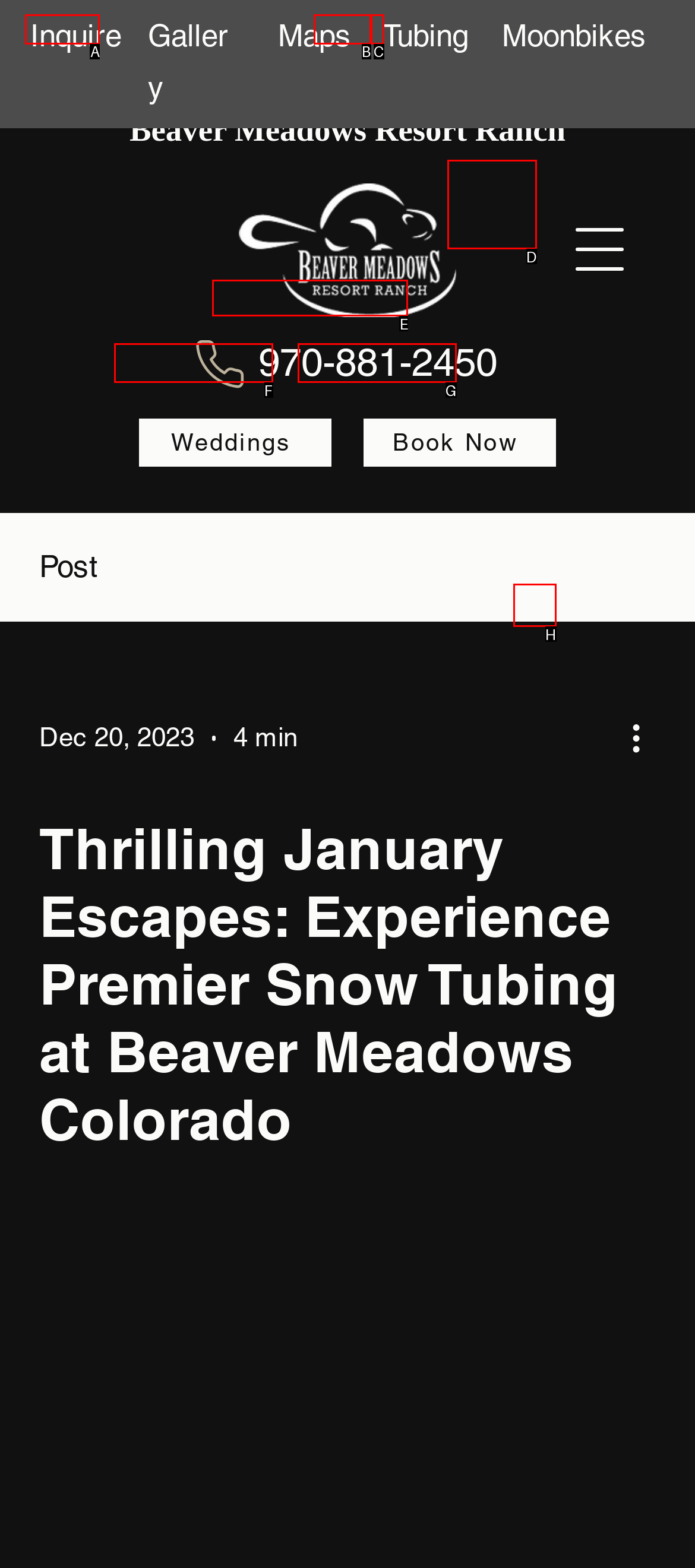Please identify the UI element that matches the description: aria-label="More actions"
Respond with the letter of the correct option.

H